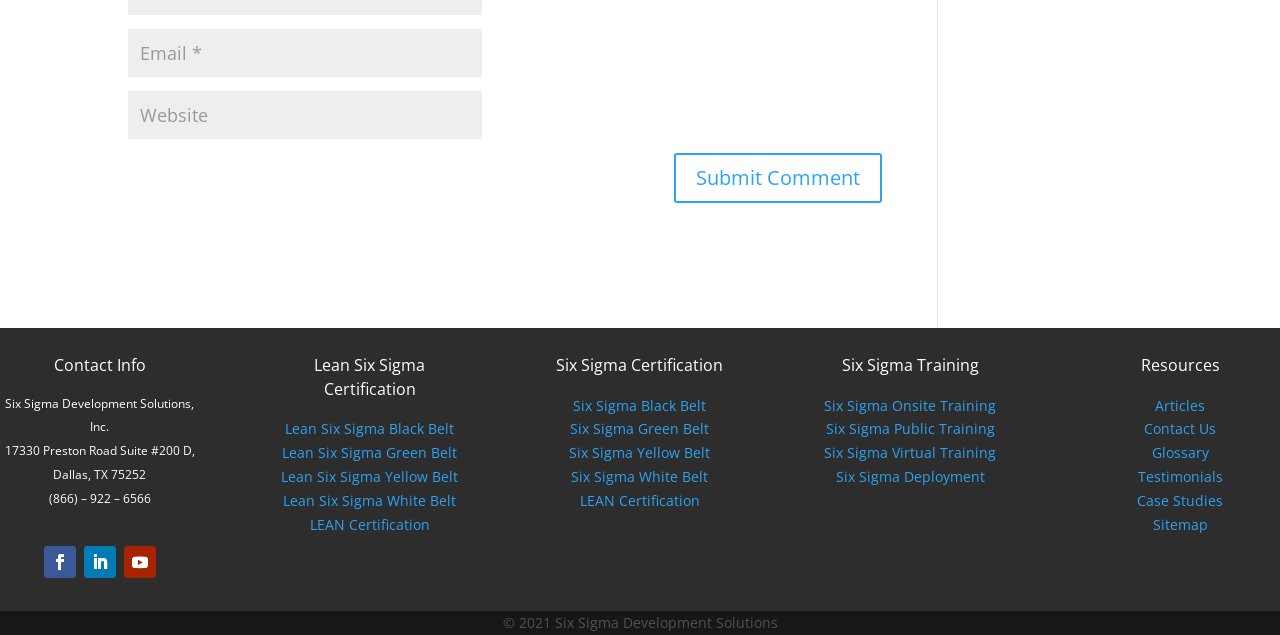Pinpoint the bounding box coordinates of the clickable element to carry out the following instruction: "Visit Contact Info page."

[0.042, 0.557, 0.114, 0.592]